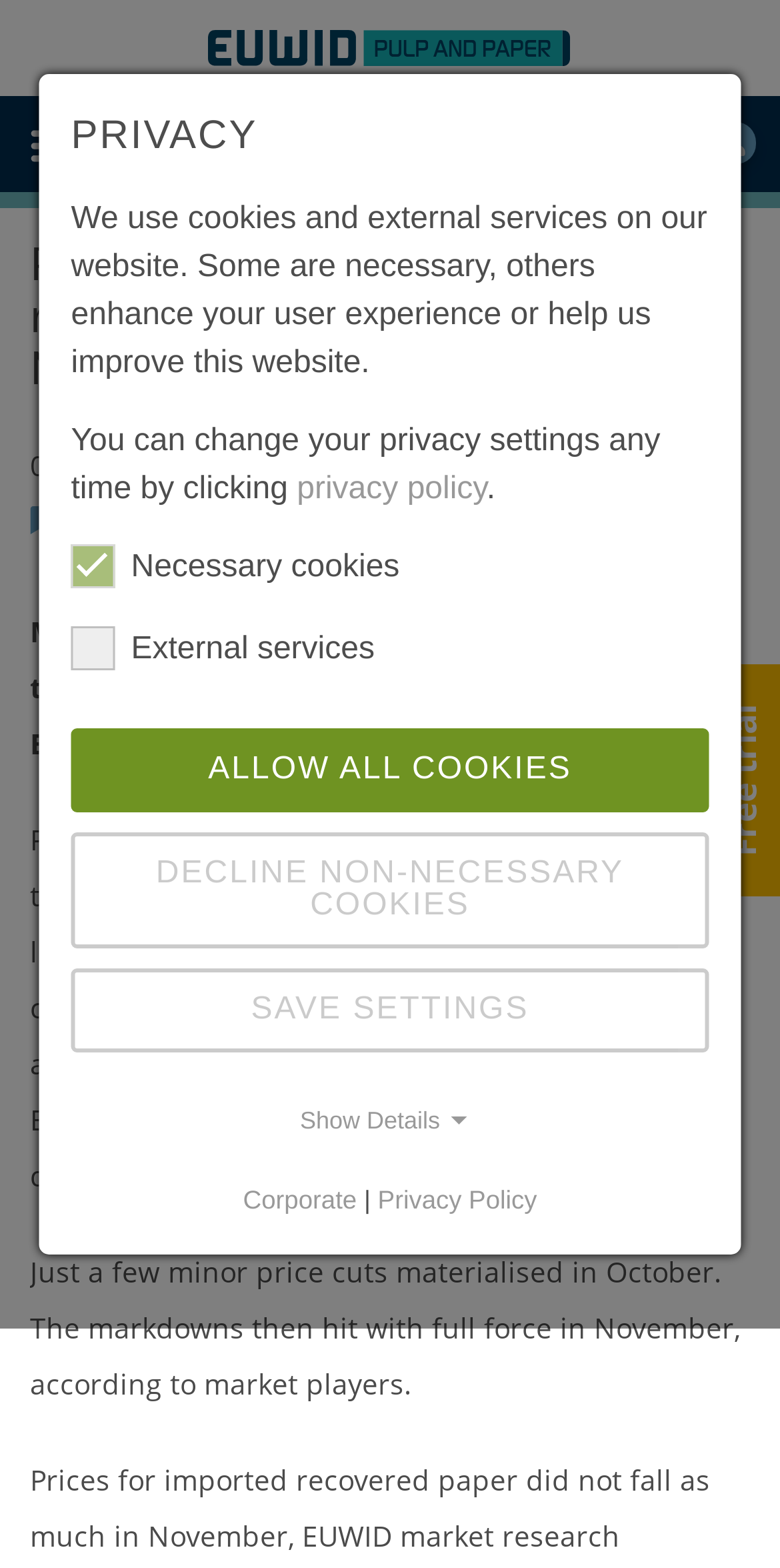What is the date of this article?
Based on the image, provide a one-word or brief-phrase response.

04 December 2017